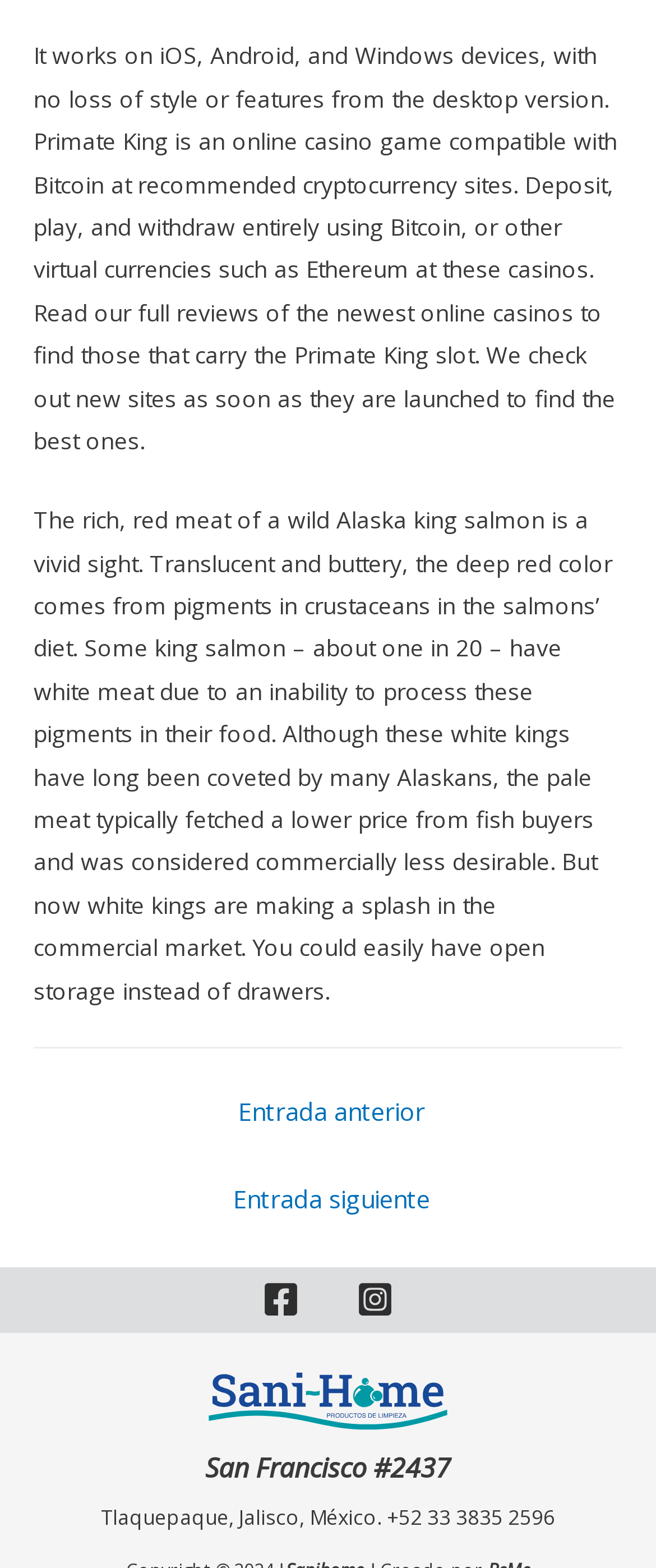What is special about white king salmon?
Utilize the information in the image to give a detailed answer to the question.

The text explains that some king salmon, about one in 20, have white meat due to an inability to process pigments in their food, which is unusual and previously considered commercially less desirable.